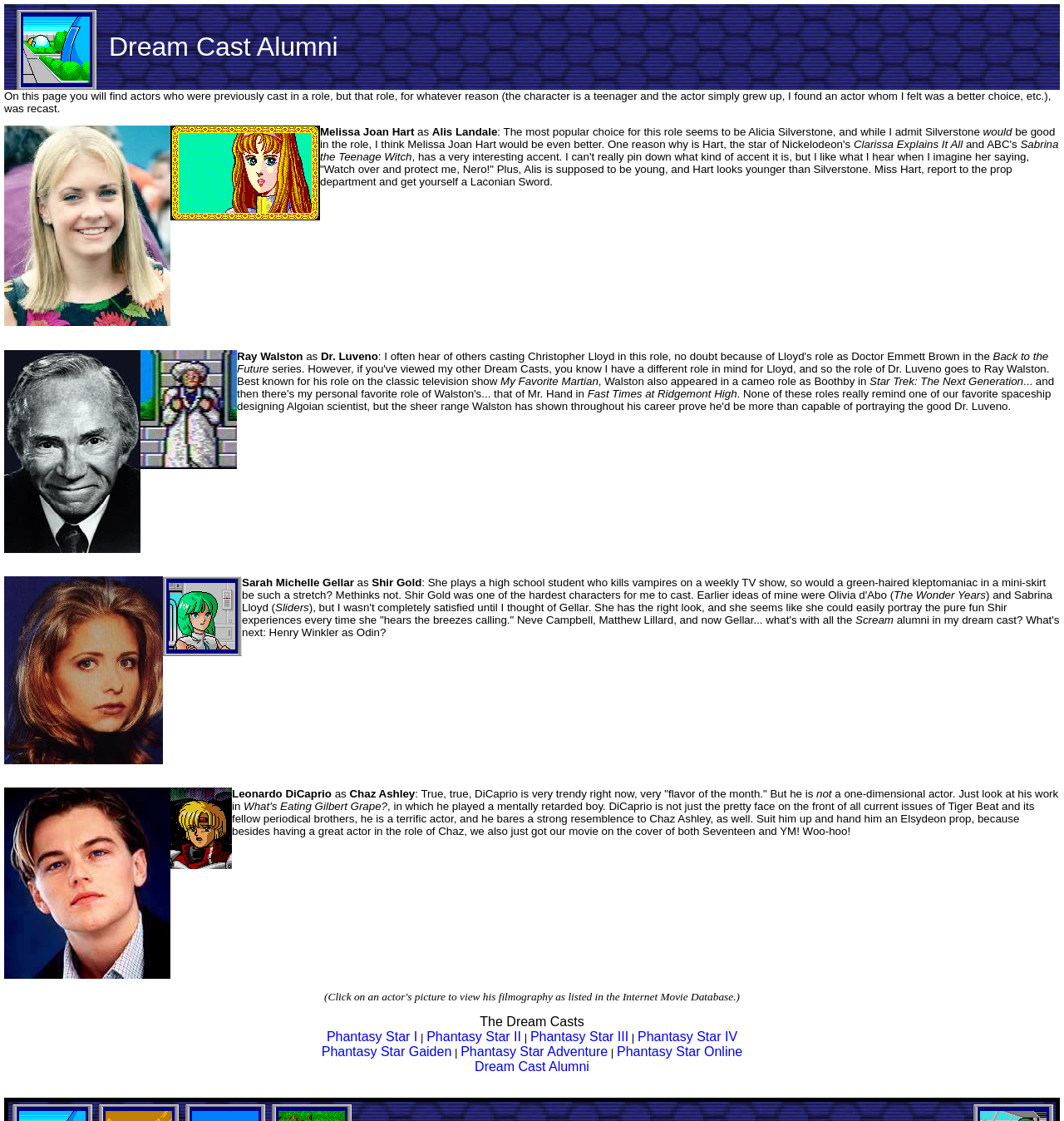What is the role of Melissa Joan Hart?
Answer the question with a thorough and detailed explanation.

According to the webpage, Melissa Joan Hart is cast as Alis Landale, which is indicated by the image of Melissa Joan Hart and the text 'as Alis Landale' next to it.